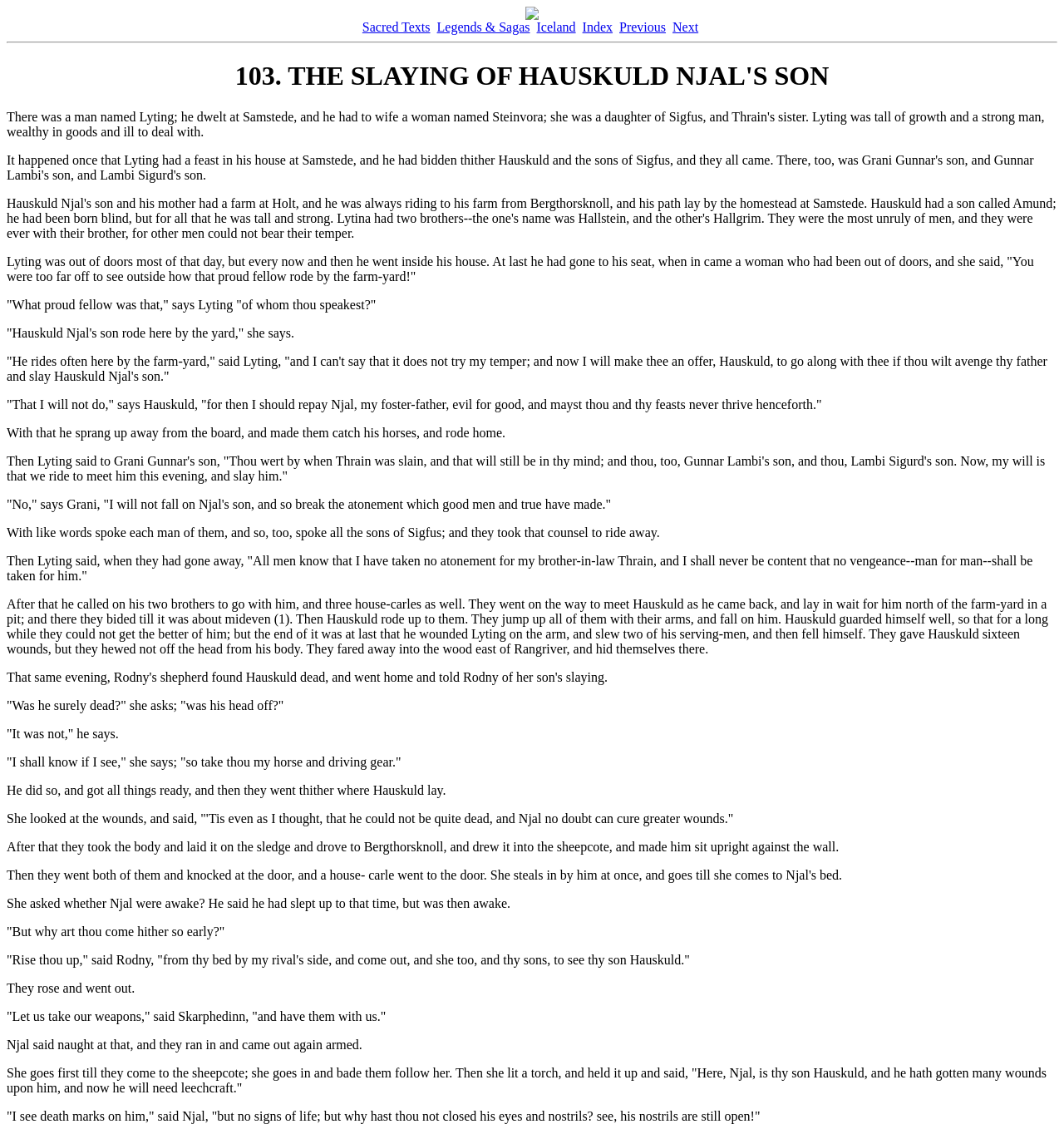What is Lyting's relationship to Thrain?
Using the image as a reference, answer with just one word or a short phrase.

Brother-in-law